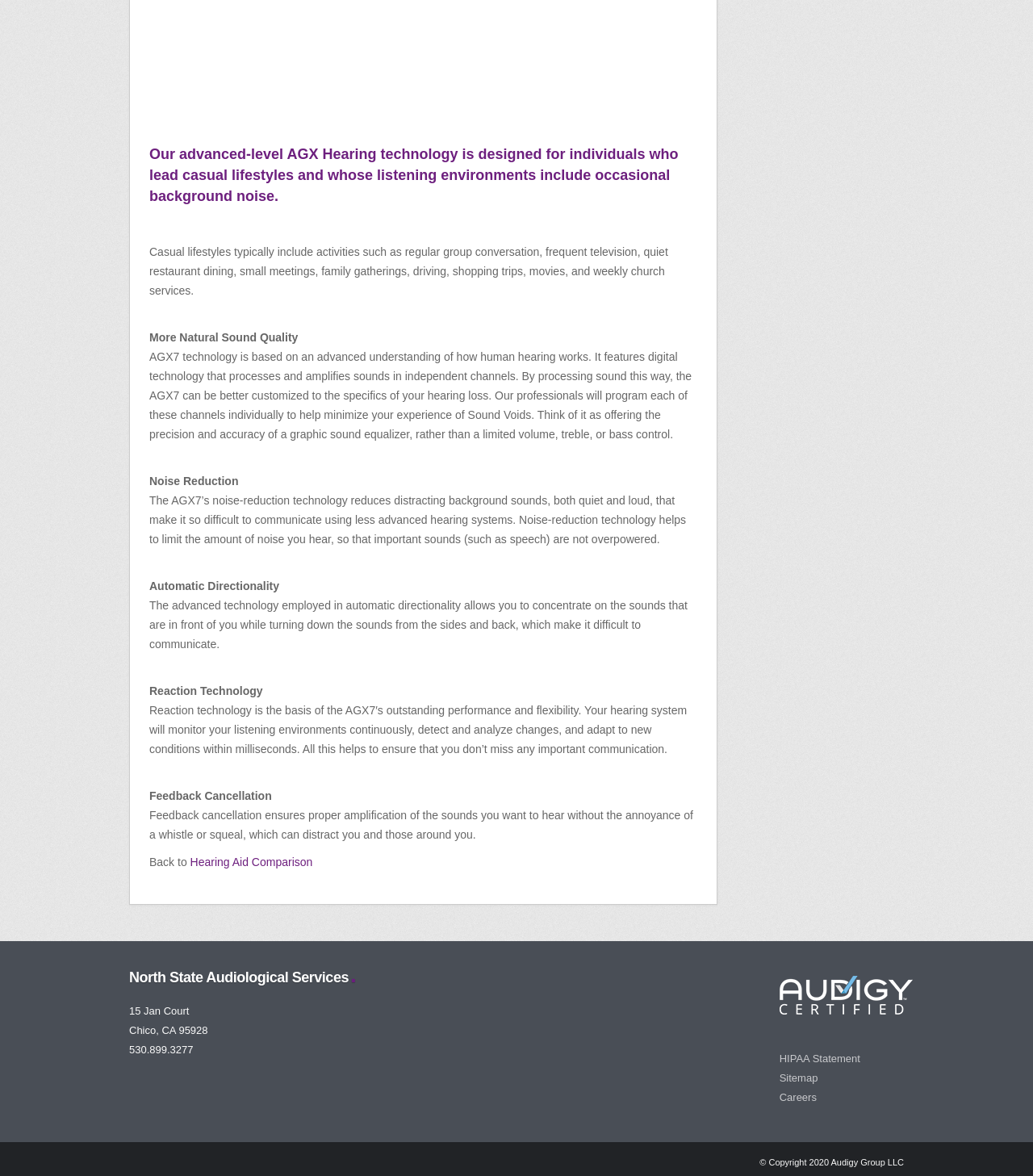Extract the bounding box coordinates of the UI element described by: "Careers". The coordinates should include four float numbers ranging from 0 to 1, e.g., [left, top, right, bottom].

[0.754, 0.928, 0.791, 0.938]